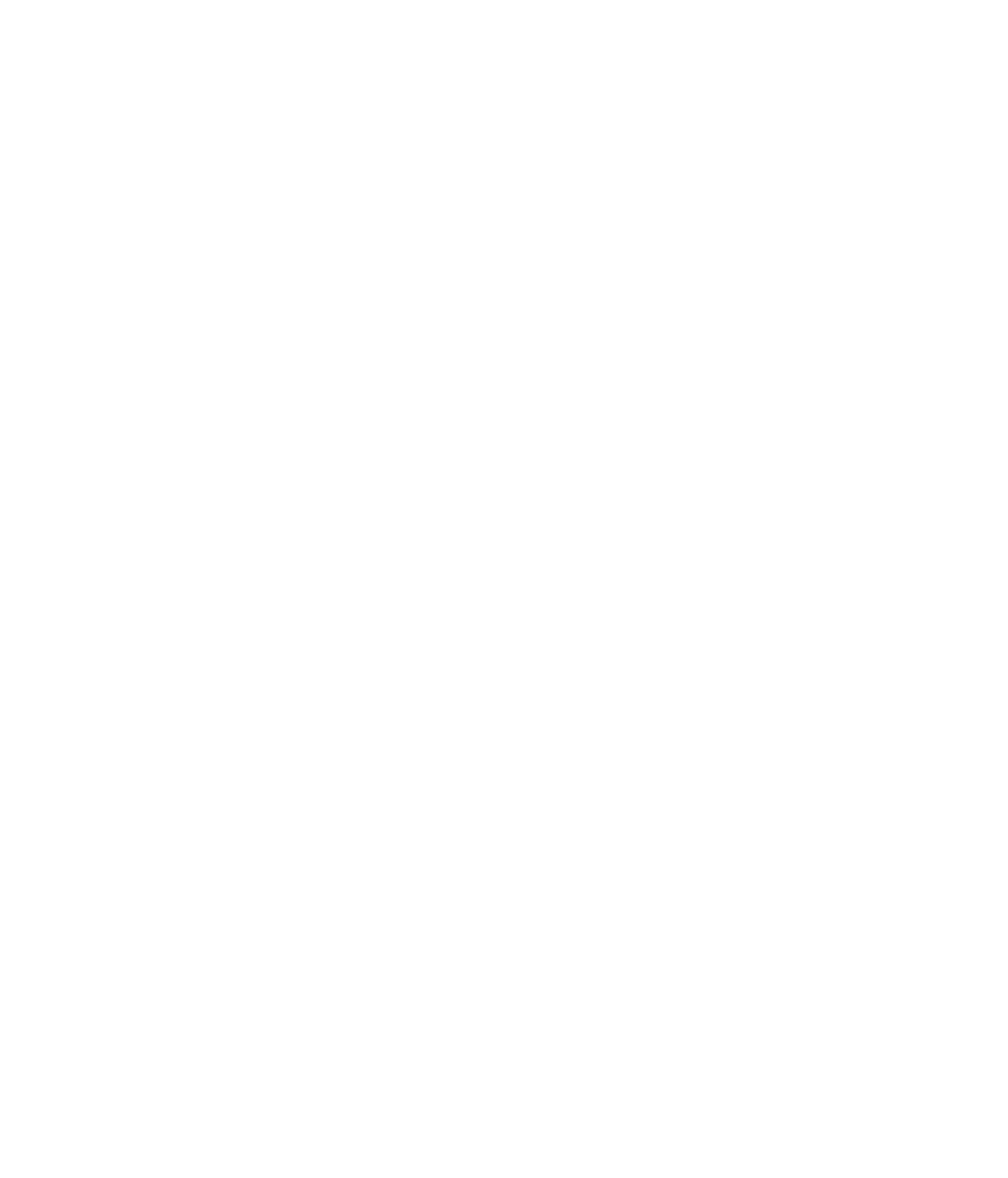Determine the title of the webpage and give its text content.

FirstIgnite can help your office
license more technologies